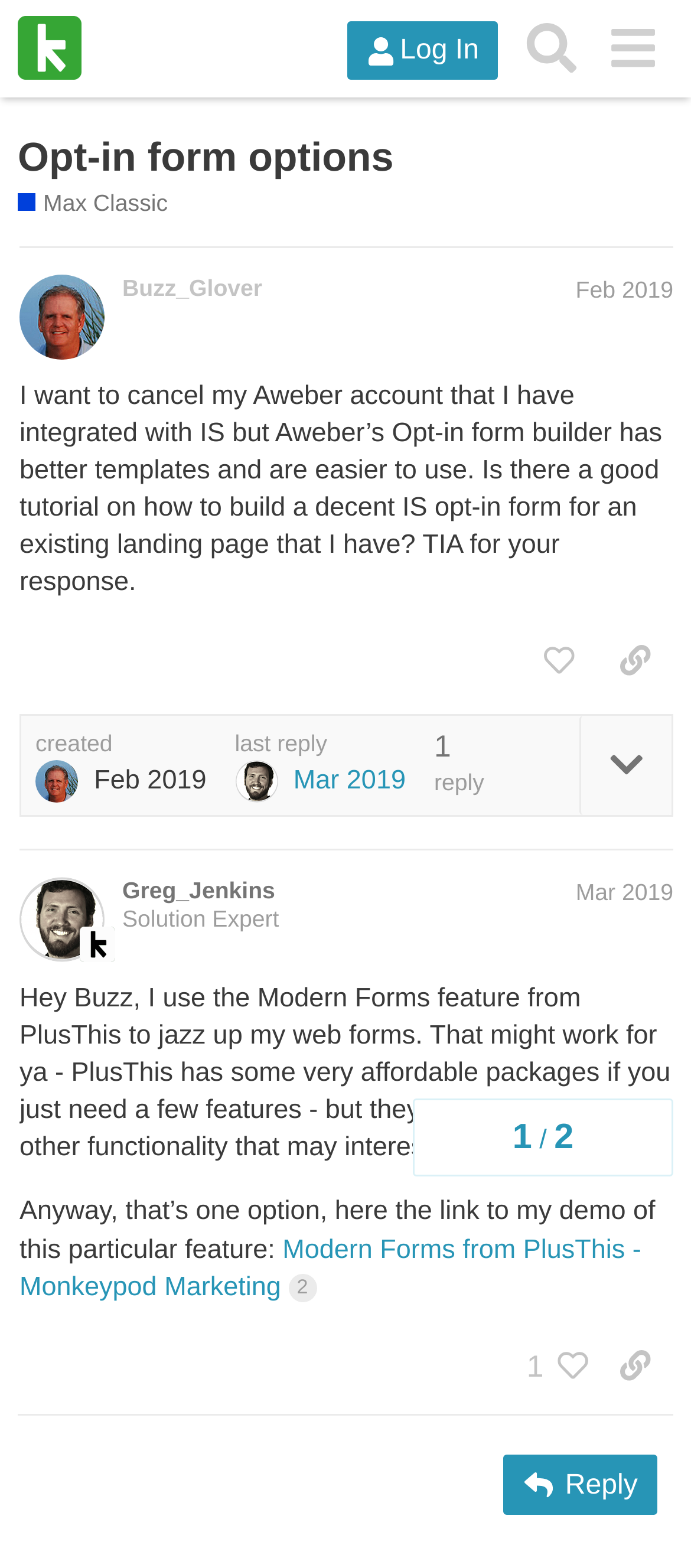How many people liked the second post?
Please provide a single word or phrase in response based on the screenshot.

1